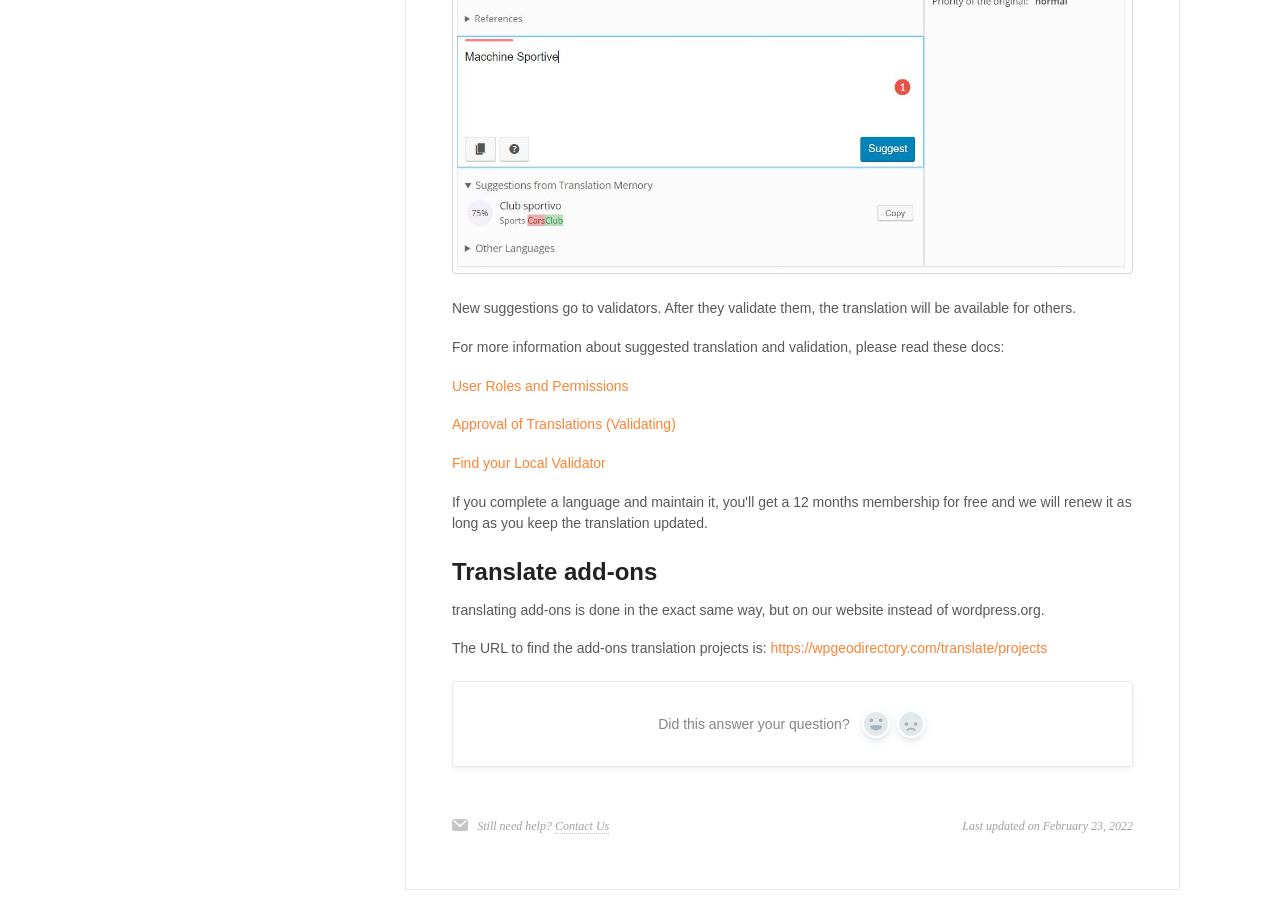Can you find the bounding box coordinates of the area I should click to execute the following instruction: "Translate add-ons"?

[0.514, 0.613, 0.532, 0.64]